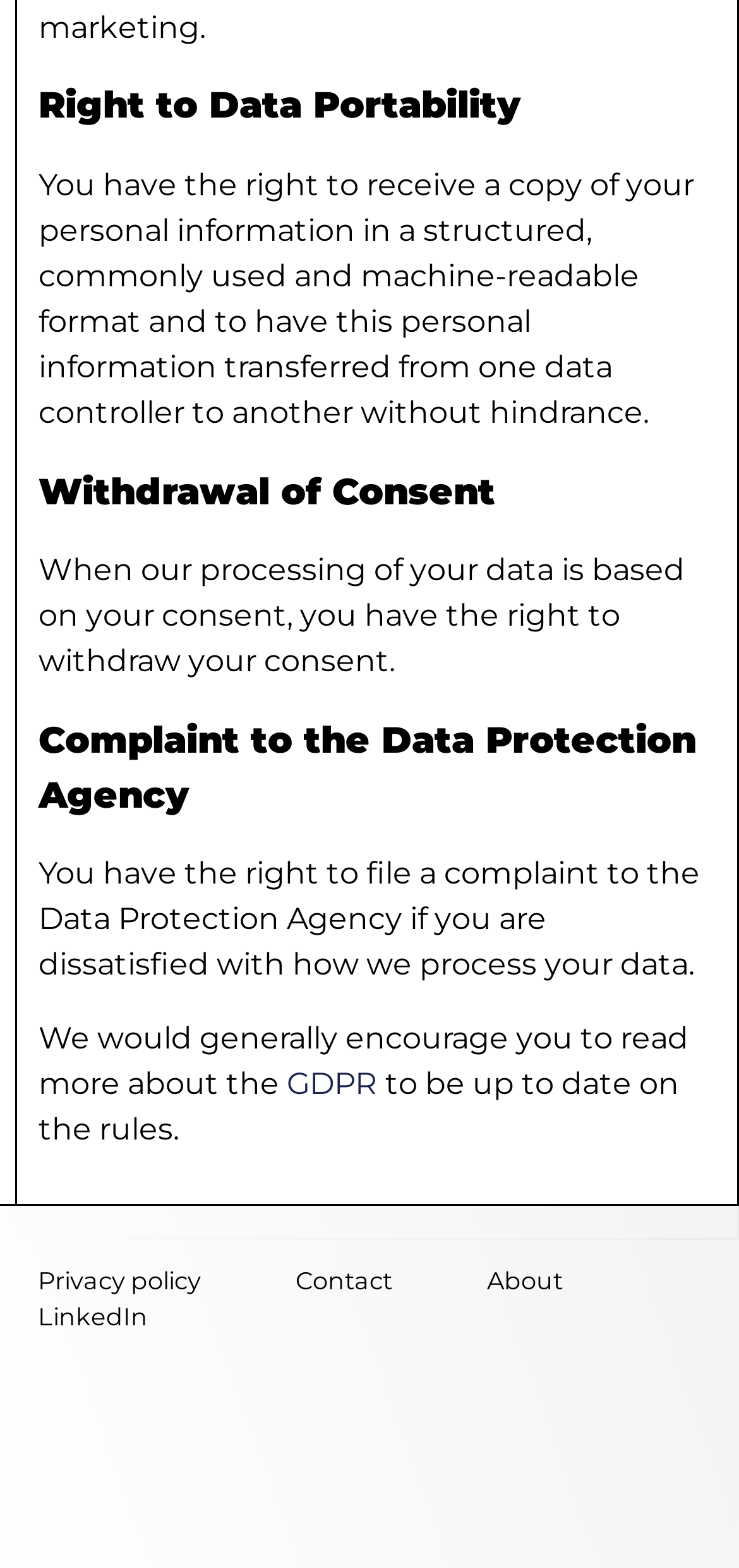Identify the bounding box coordinates for the UI element described by the following text: "alt="Portuguese (Portugal)"". Provide the coordinates as four float numbers between 0 and 1, in the format [left, top, right, bottom].

[0.597, 0.885, 0.695, 0.918]